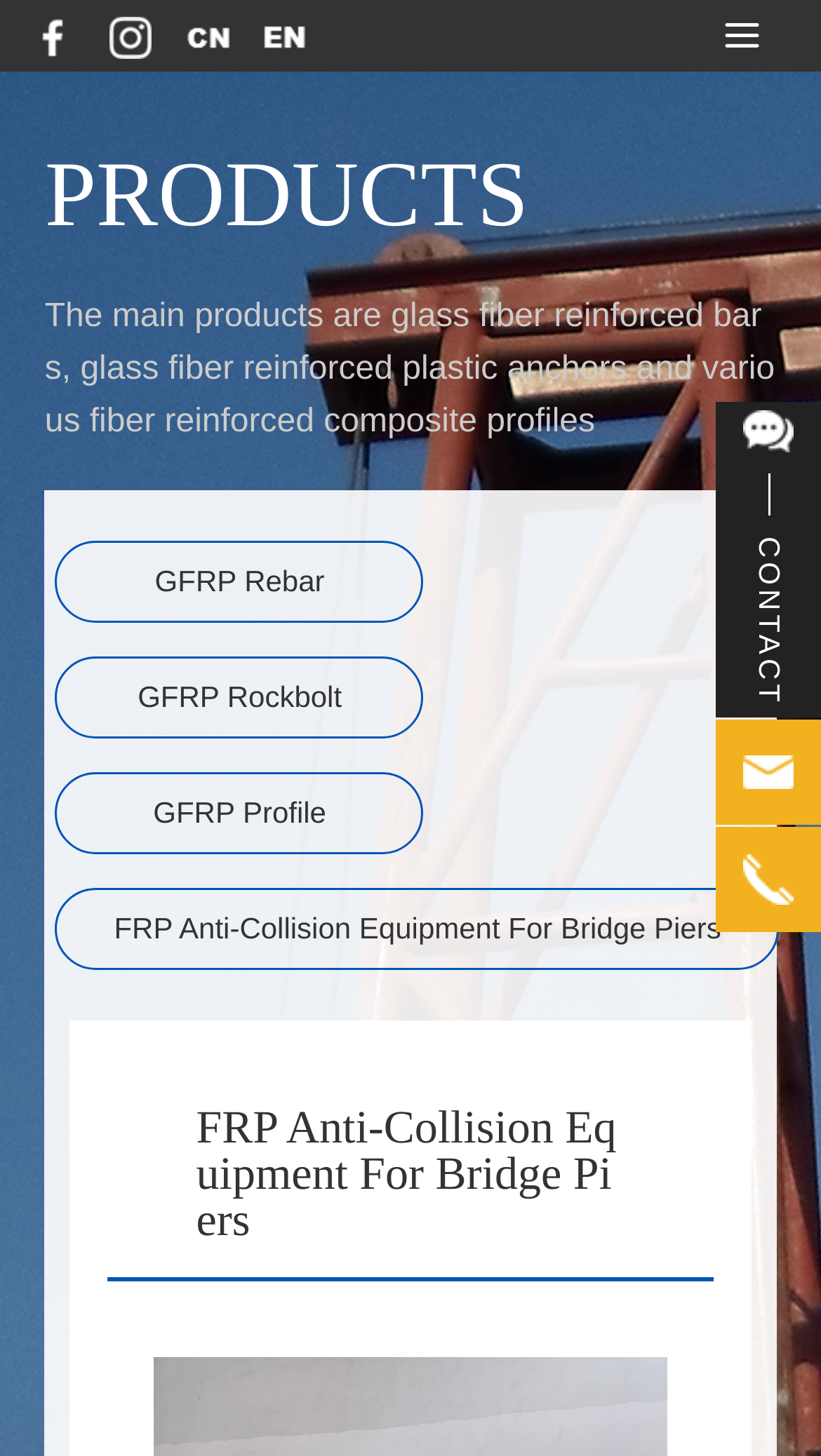Based on the element description: "alt="Chinese" title="Chinese"", identify the UI element and provide its bounding box coordinates. Use four float numbers between 0 and 1, [left, top, right, bottom].

[0.227, 0.012, 0.279, 0.035]